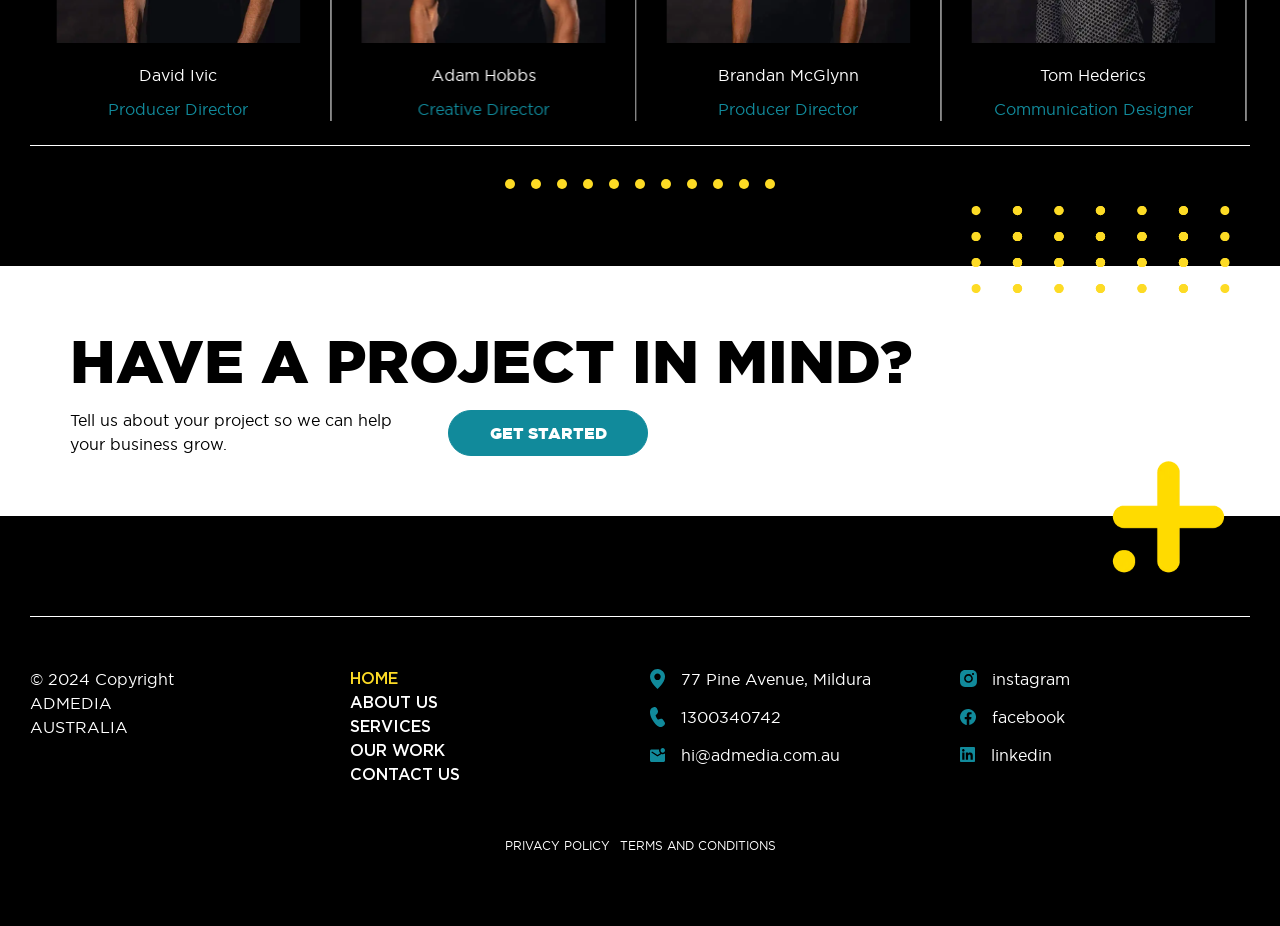Identify the bounding box coordinates of the region that needs to be clicked to carry out this instruction: "Click on GET STARTED". Provide these coordinates as four float numbers ranging from 0 to 1, i.e., [left, top, right, bottom].

[0.35, 0.442, 0.506, 0.492]